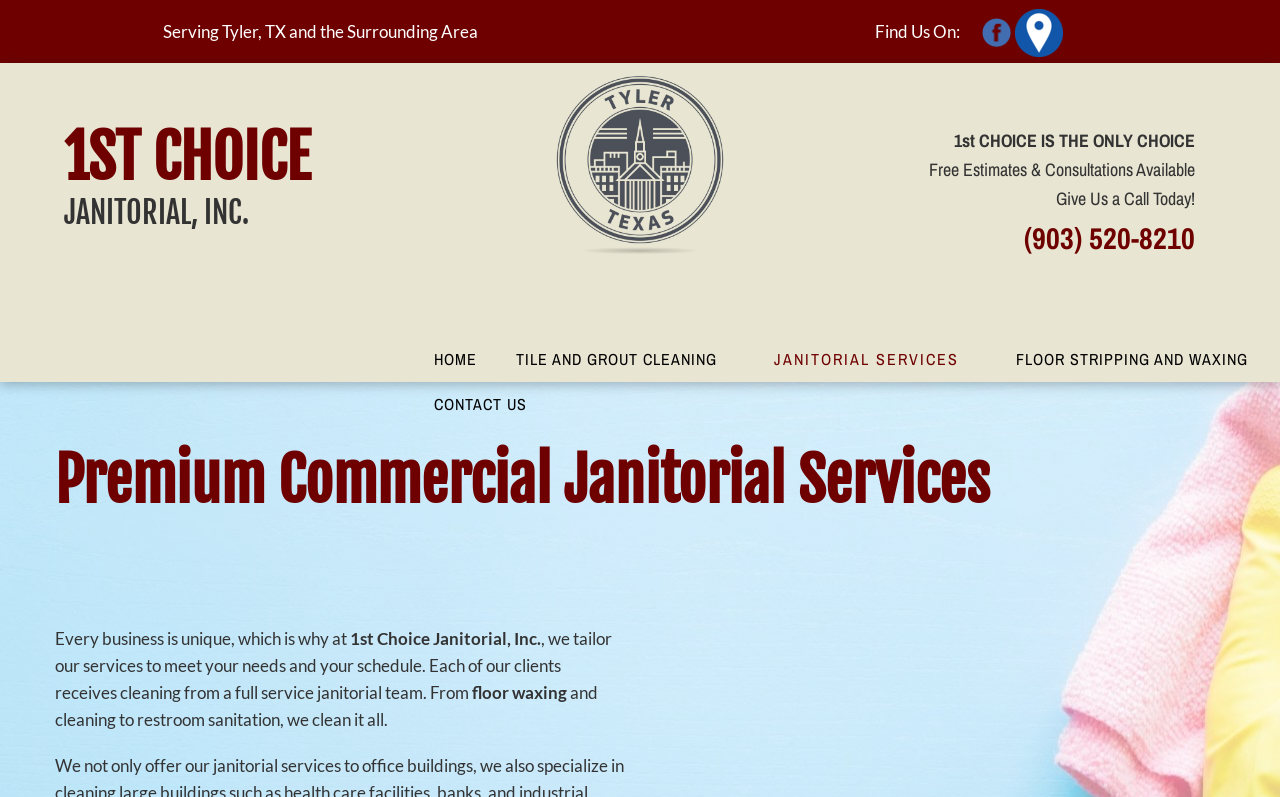What is the tagline of the company?
Craft a detailed and extensive response to the question.

I found the tagline by looking at the top-right section of the webpage, where it says '1st CHOICE IS THE ONLY CHOICE' in a prominent font.